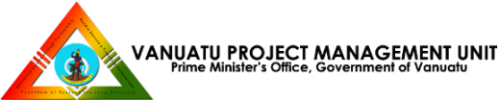Create an extensive caption that includes all significant details of the image.

The image showcases the logo of the Vanuatu Project Management Unit (VPMU), an initiative under the Prime Minister's Office of the Government of Vanuatu. The design features a vibrant triangular motif, with colors representing various aspects of Vanuatu’s cultural heritage. At the center, there is an emblem that likely symbolizes national identity and governance, further emphasizing the organization's commitment to enhancing project management within the country. Below the logo, the text clearly identifies the unit, reinforcing its association with governmental efforts to manage infrastructure projects and development initiatives in Vanuatu.